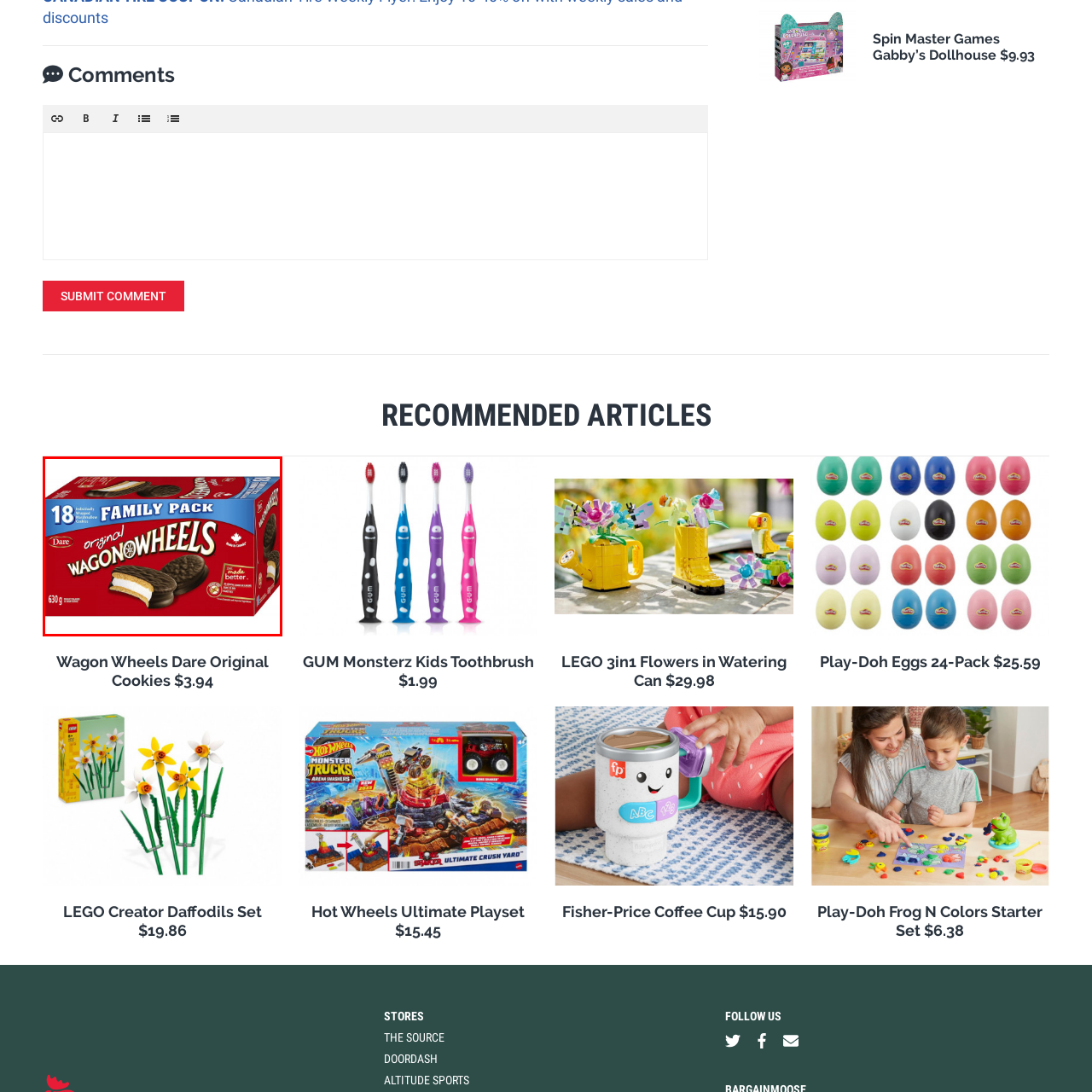What is the flavor of the cookies?
Observe the section of the image outlined in red and answer concisely with a single word or phrase.

Chocolate-flavored